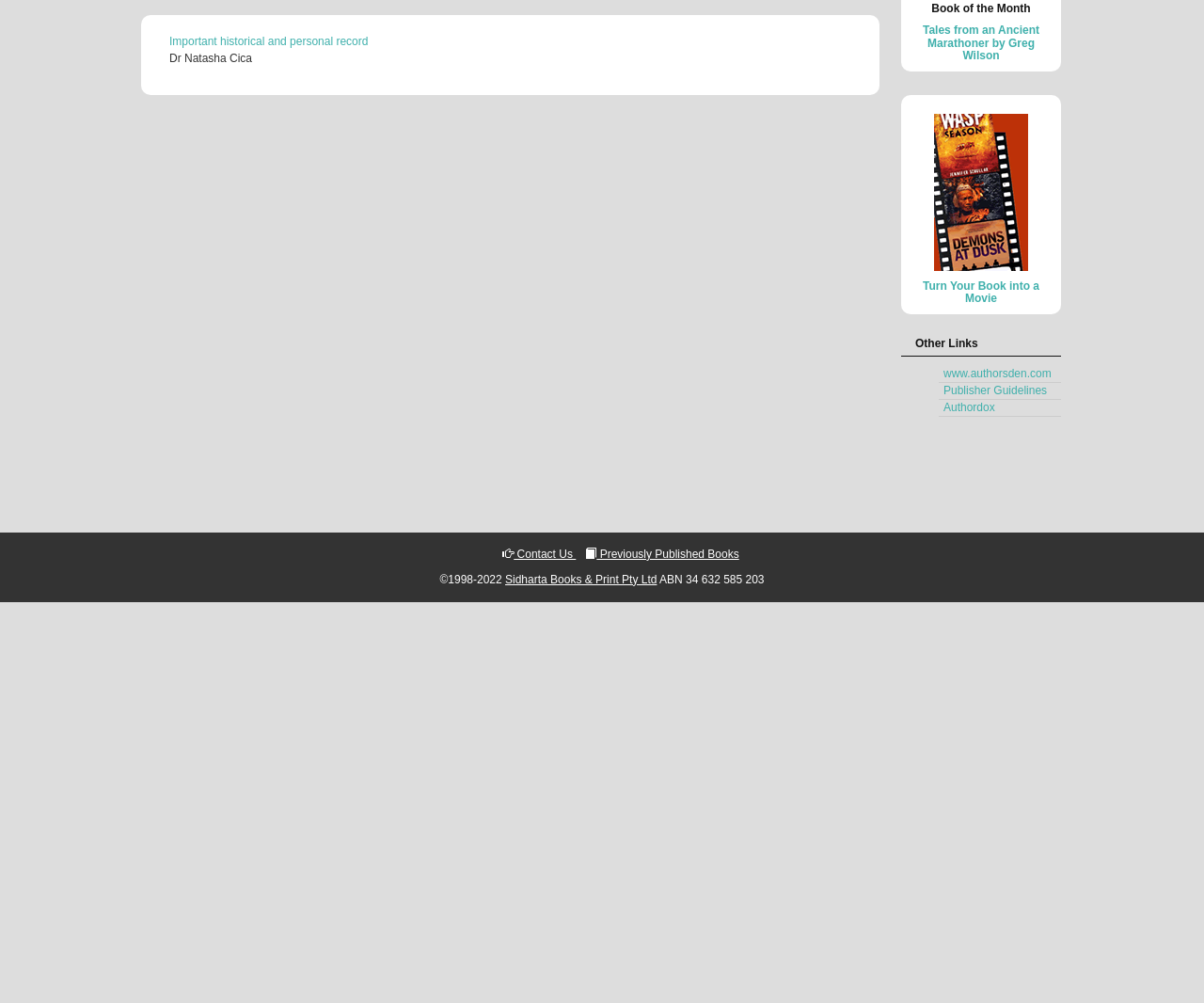Determine the bounding box coordinates for the HTML element described here: "Important historical and personal record".

[0.141, 0.035, 0.306, 0.048]